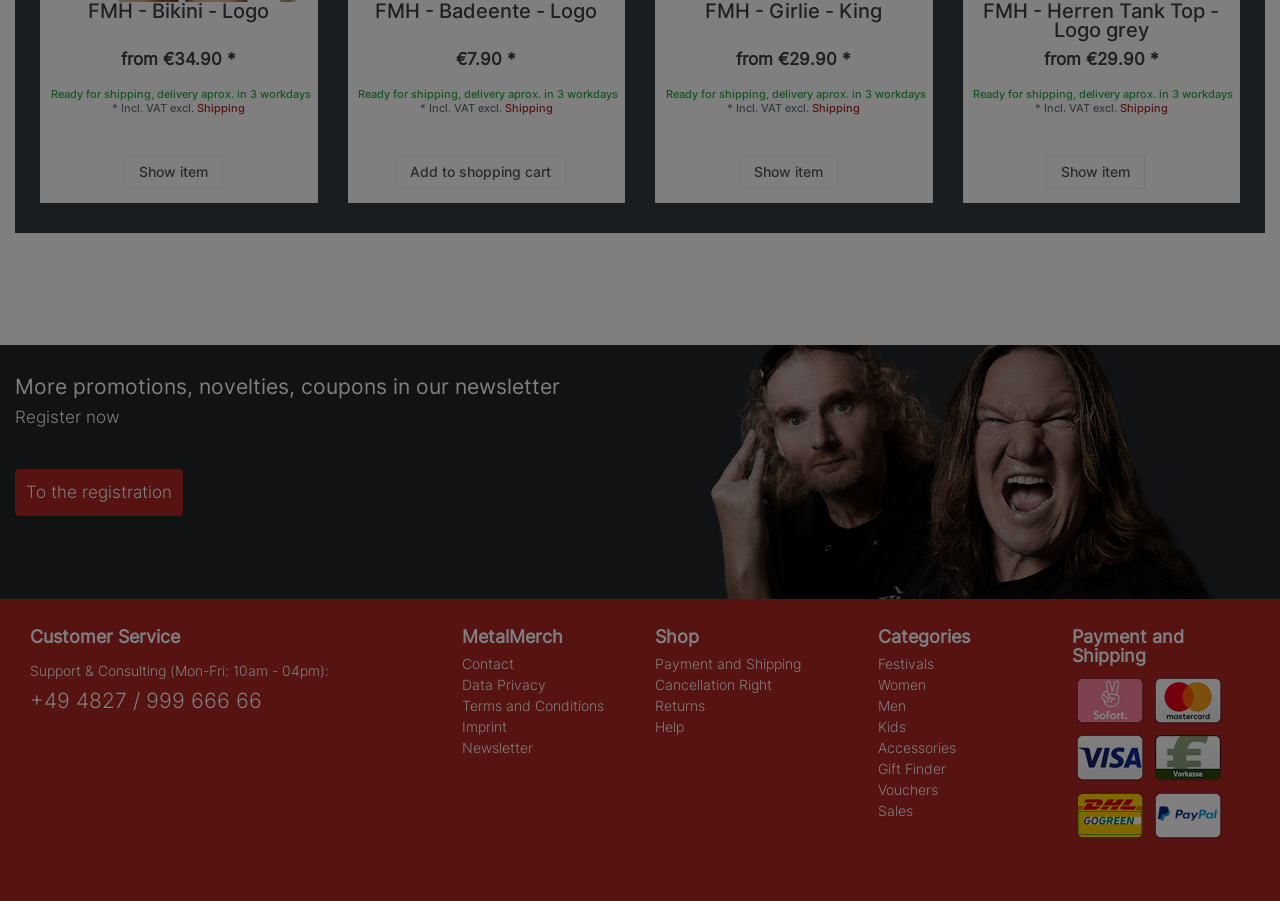Provide the bounding box coordinates, formatted as (top-left x, top-left y, bottom-right x, bottom-right y), with all values being floating point numbers between 0 and 1. Identify the bounding box of the UI element that matches the description: Add to shopping cart

[0.309, 0.172, 0.442, 0.209]